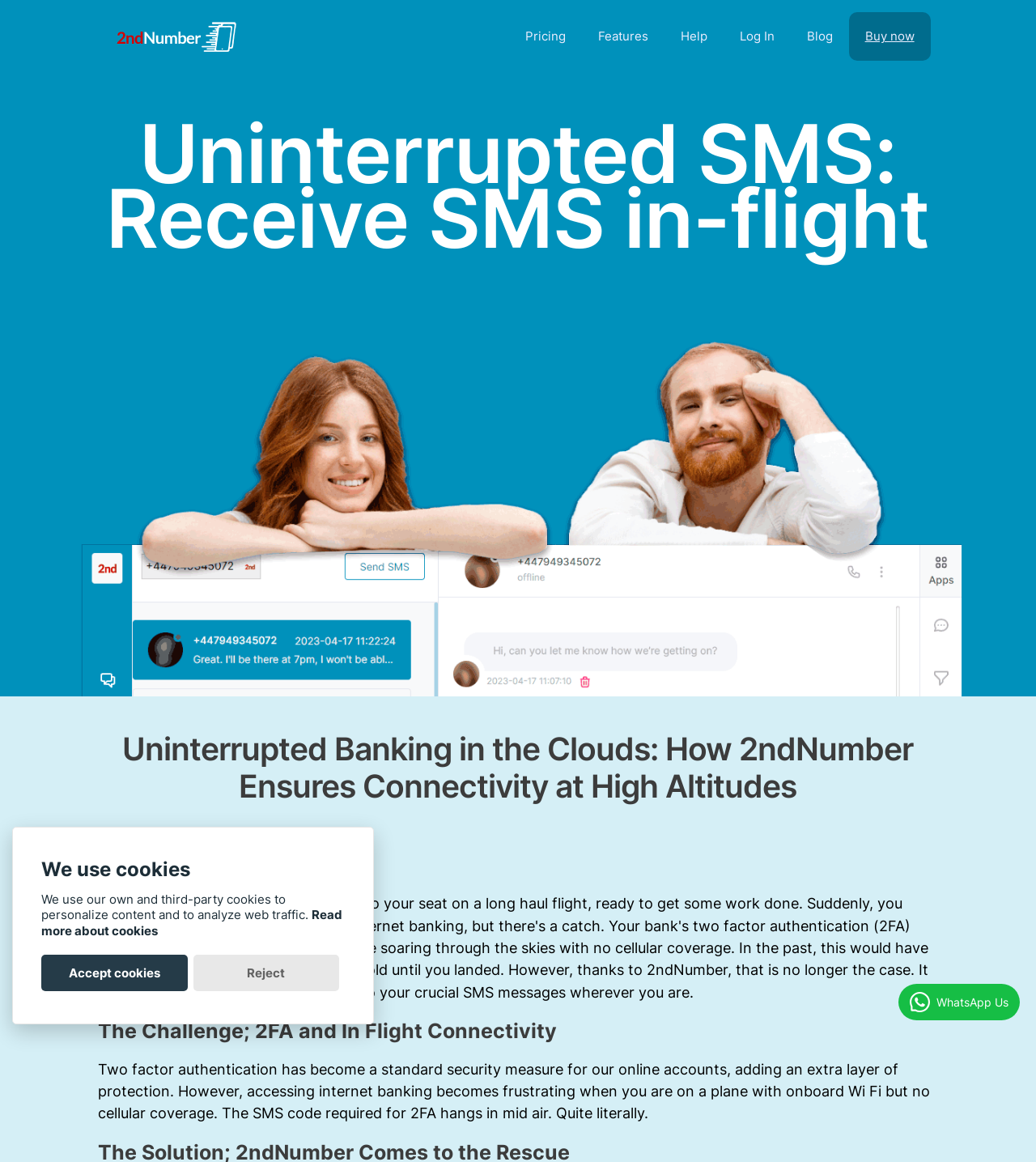Please indicate the bounding box coordinates of the element's region to be clicked to achieve the instruction: "Visit the 2ndNumber website". Provide the coordinates as four float numbers between 0 and 1, i.e., [left, top, right, bottom].

[0.11, 0.0, 0.229, 0.063]